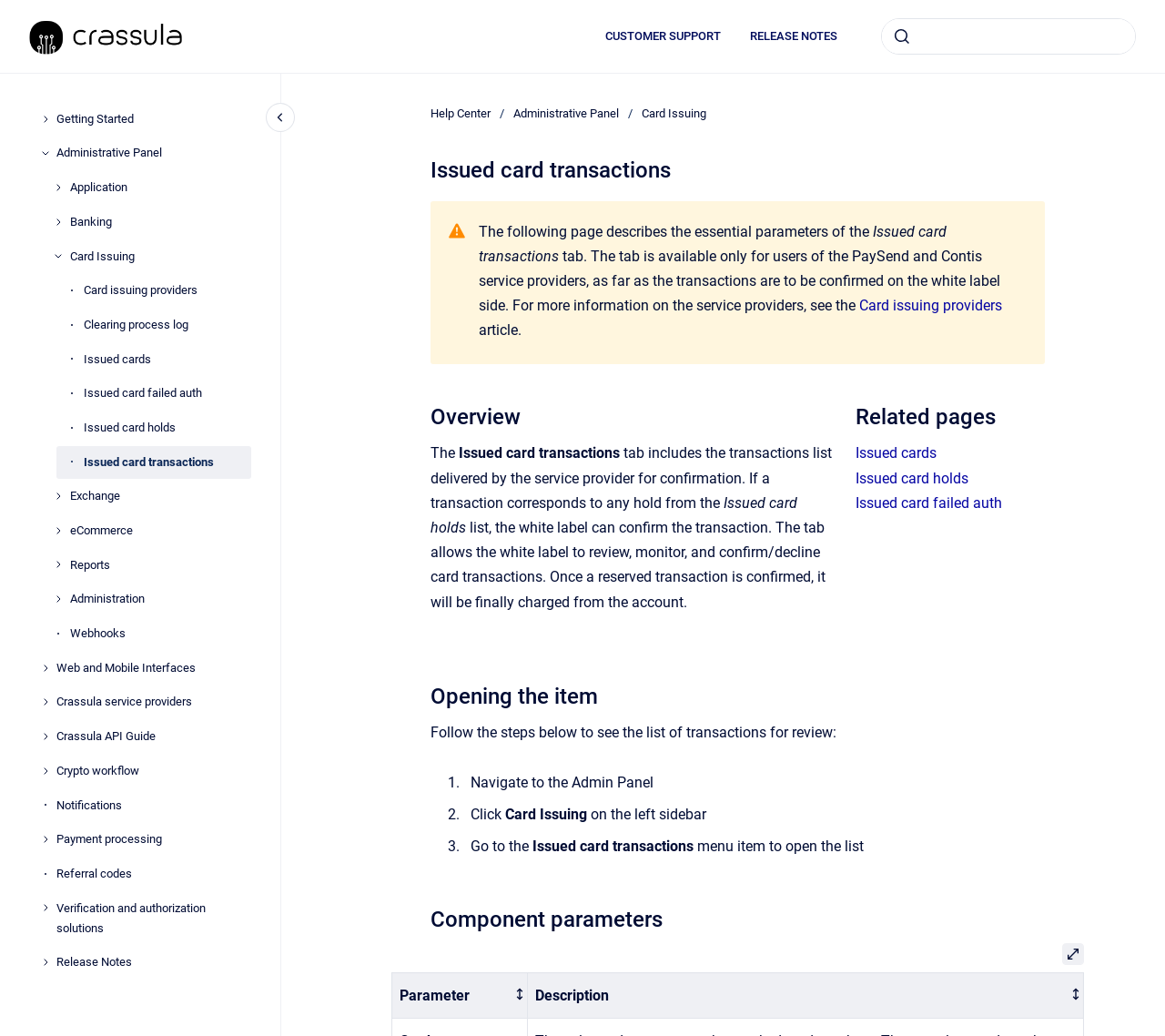Locate the UI element described as follows: "Clearing process log". Return the bounding box coordinates as four float numbers between 0 and 1 in the order [left, top, right, bottom].

[0.071, 0.298, 0.216, 0.329]